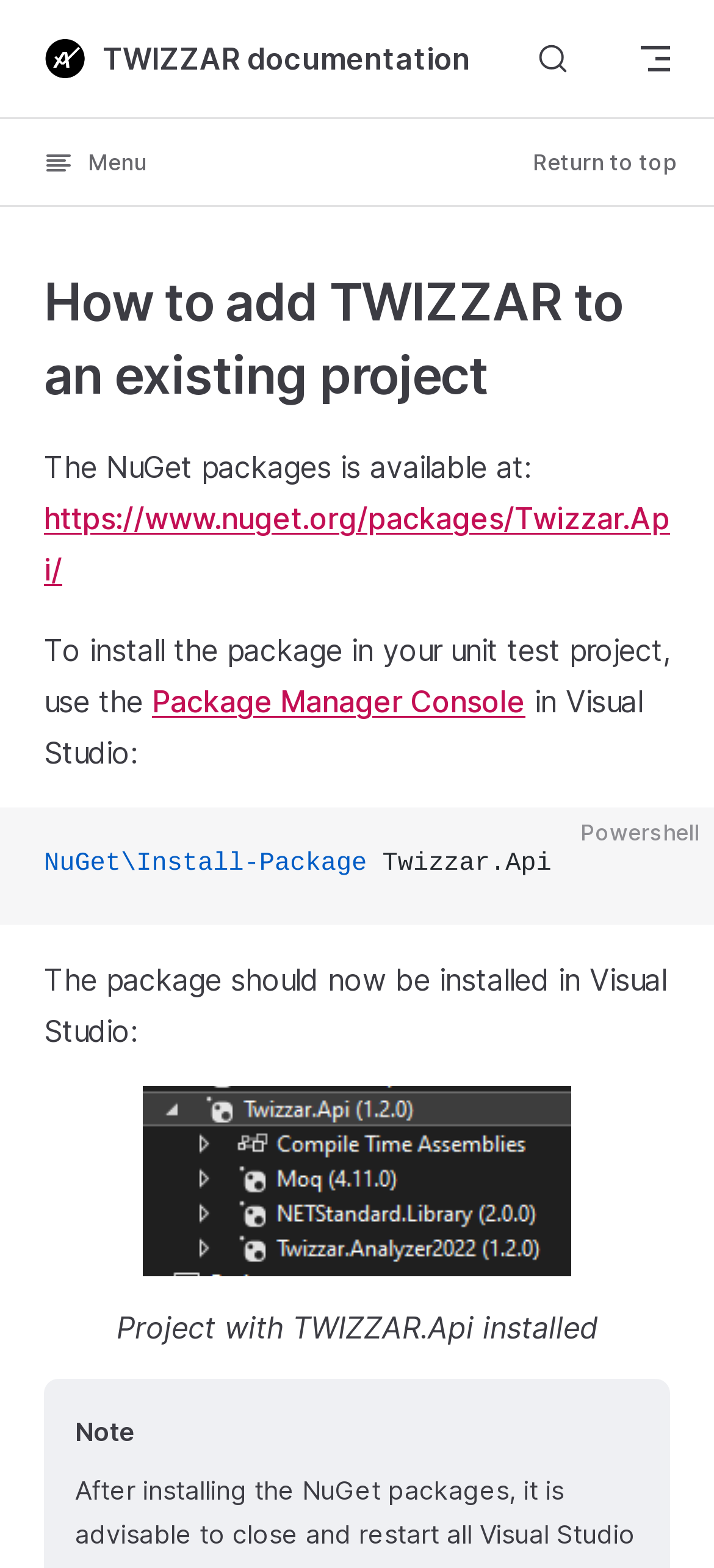Please give a one-word or short phrase response to the following question: 
What is the purpose of the 'Return to top' button?

To return to the top of the page